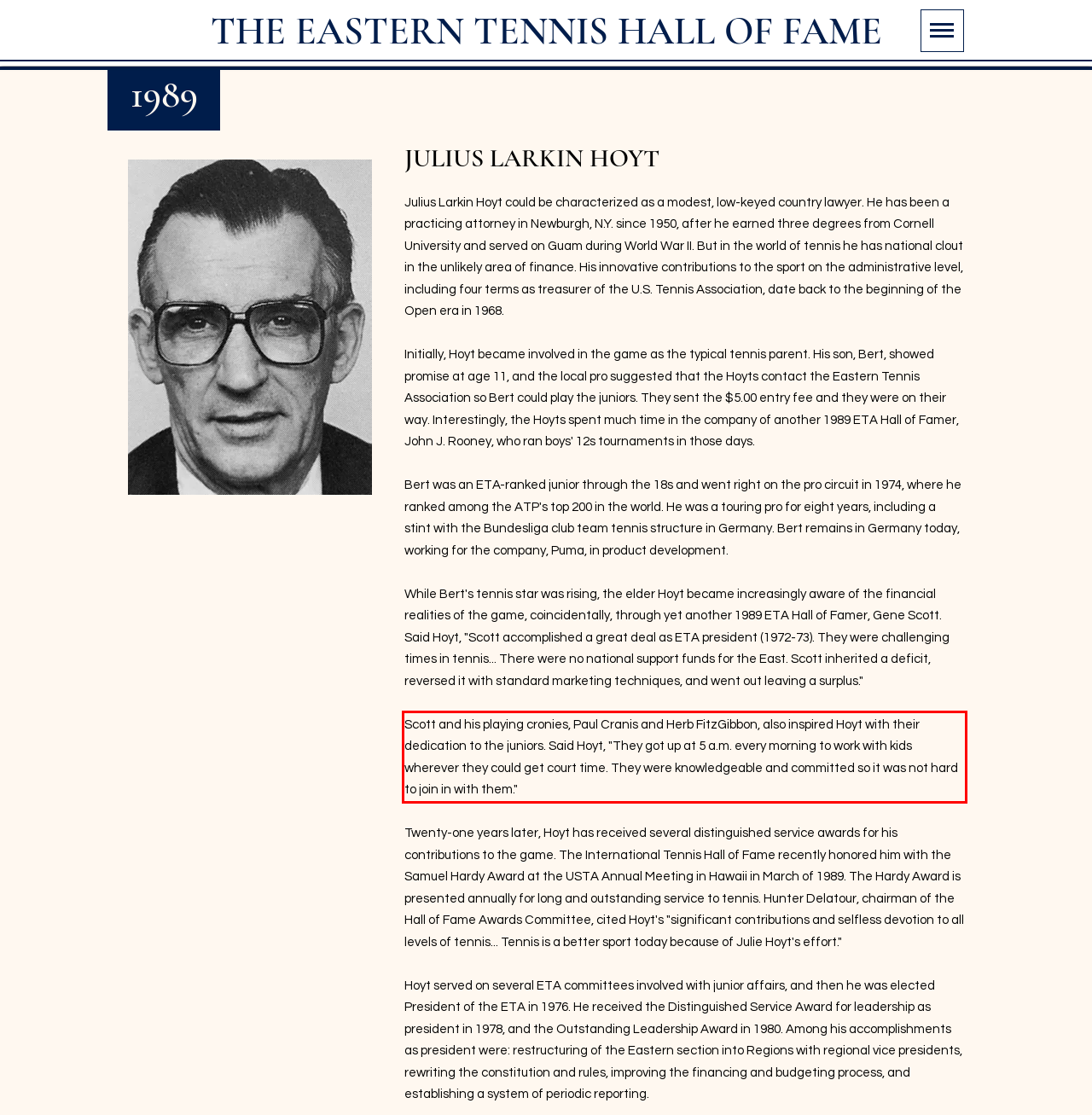Given a screenshot of a webpage, identify the red bounding box and perform OCR to recognize the text within that box.

Scott and his playing cronies, Paul Cranis and Herb FitzGibbon, also inspired Hoyt with their dedication to the juniors. Said Hoyt, "They got up at 5 a.m. every morning to work with kids wherever they could get court time. They were knowledgeable and committed so it was not hard to join in with them."